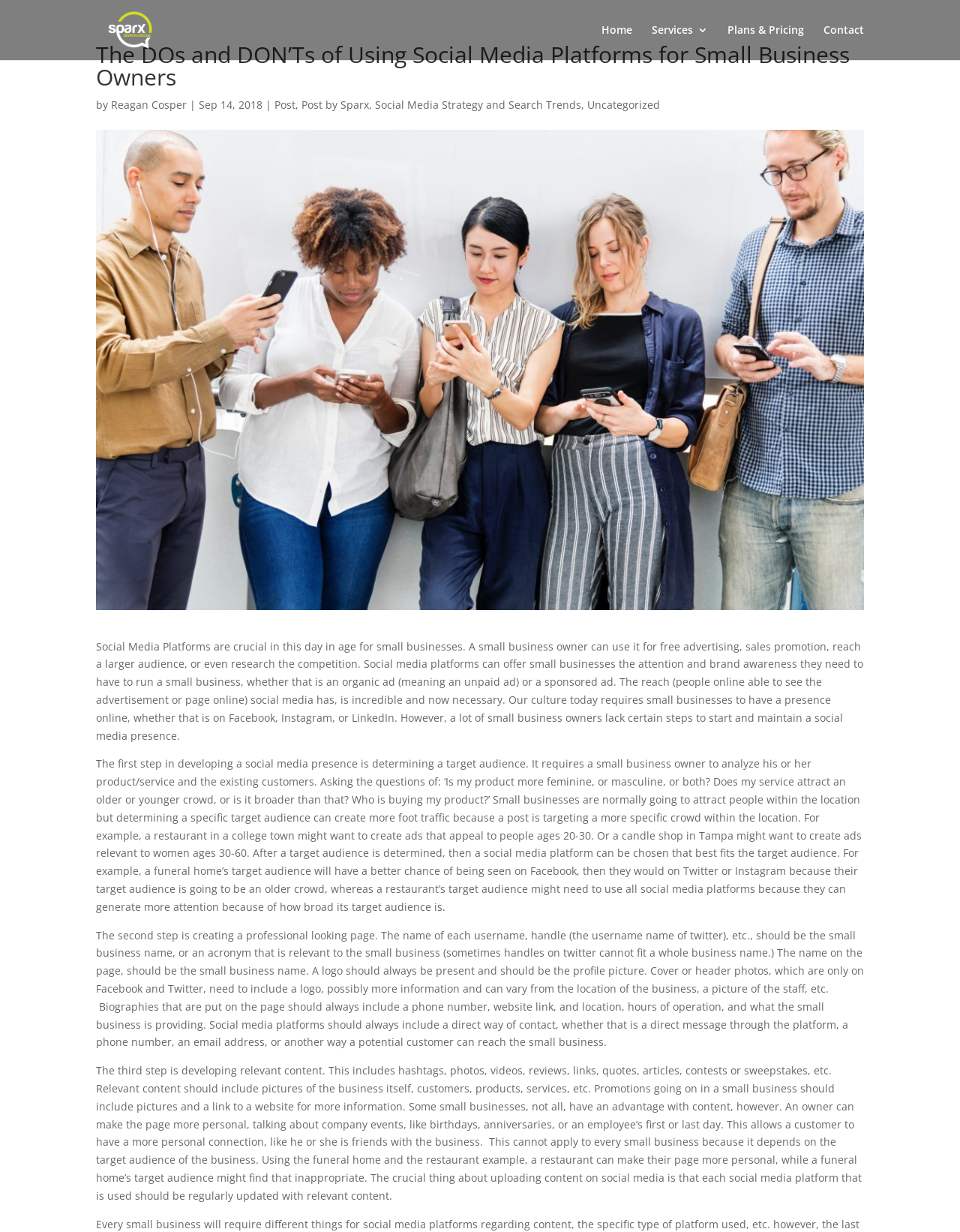Extract the bounding box coordinates for the HTML element that matches this description: "Plans & Pricing". The coordinates should be four float numbers between 0 and 1, i.e., [left, top, right, bottom].

[0.758, 0.02, 0.838, 0.049]